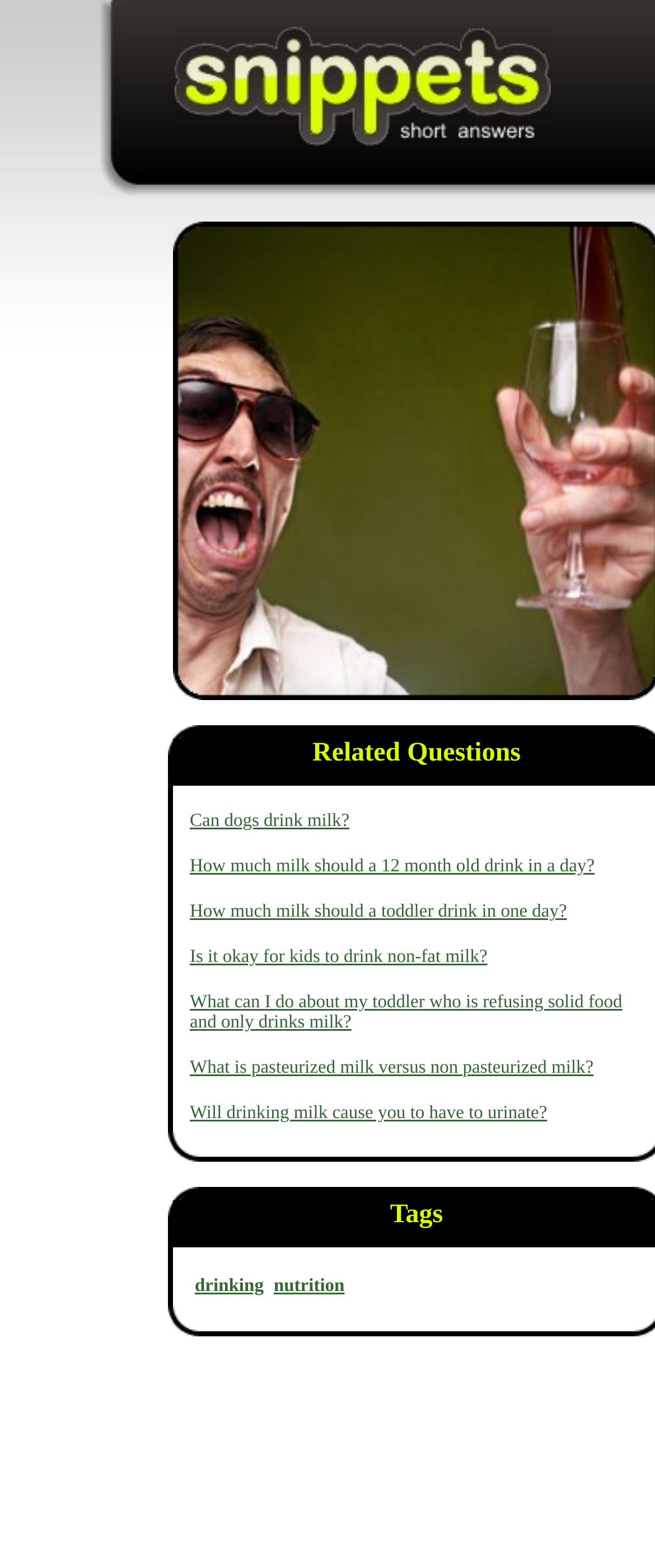Are there any tables on this webpage?
Refer to the screenshot and answer in one word or phrase.

Yes